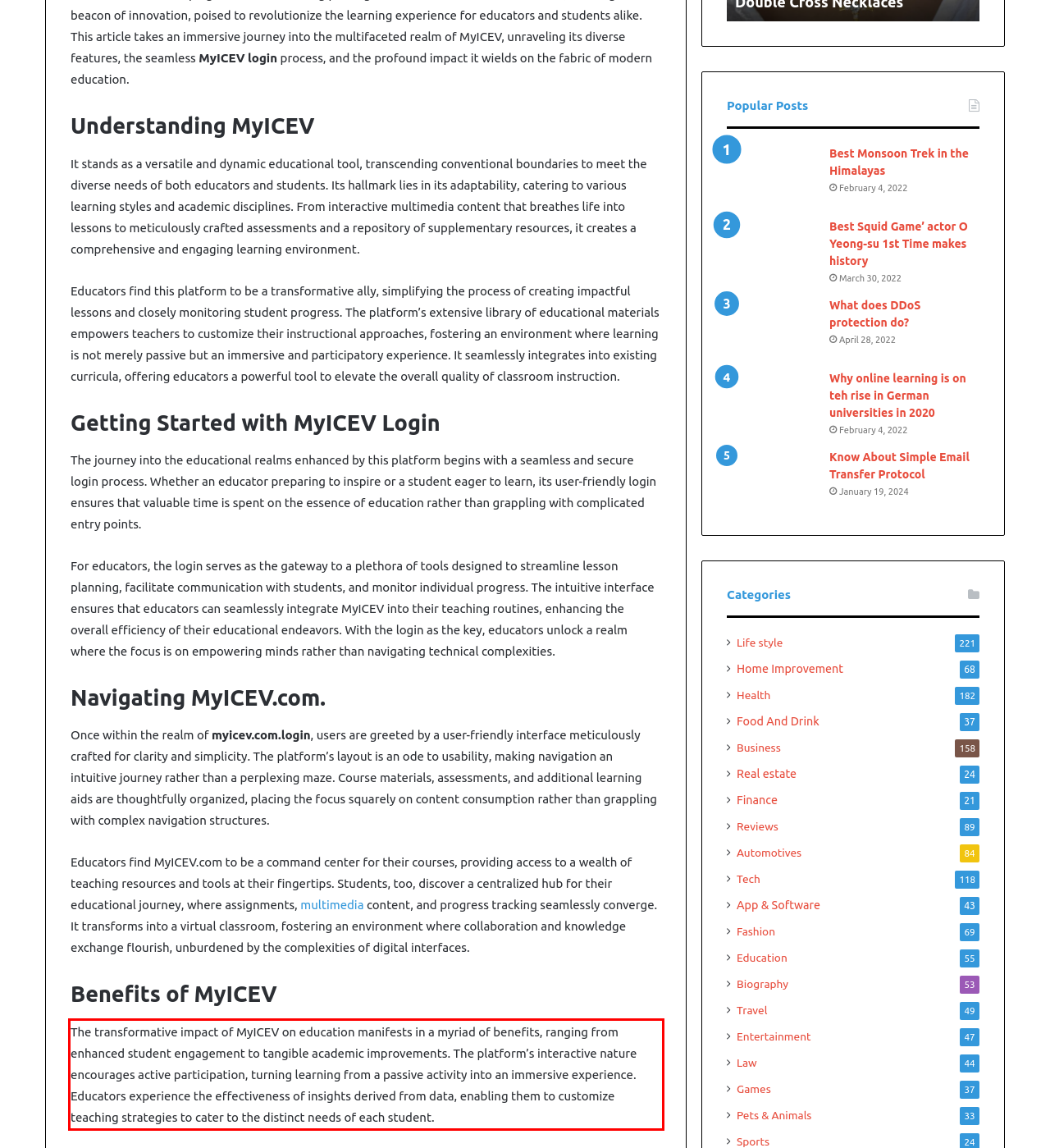View the screenshot of the webpage and identify the UI element surrounded by a red bounding box. Extract the text contained within this red bounding box.

The transformative impact of MyICEV on education manifests in a myriad of benefits, ranging from enhanced student engagement to tangible academic improvements. The platform’s interactive nature encourages active participation, turning learning from a passive activity into an immersive experience. Educators experience the effectiveness of insights derived from data, enabling them to customize teaching strategies to cater to the distinct needs of each student.